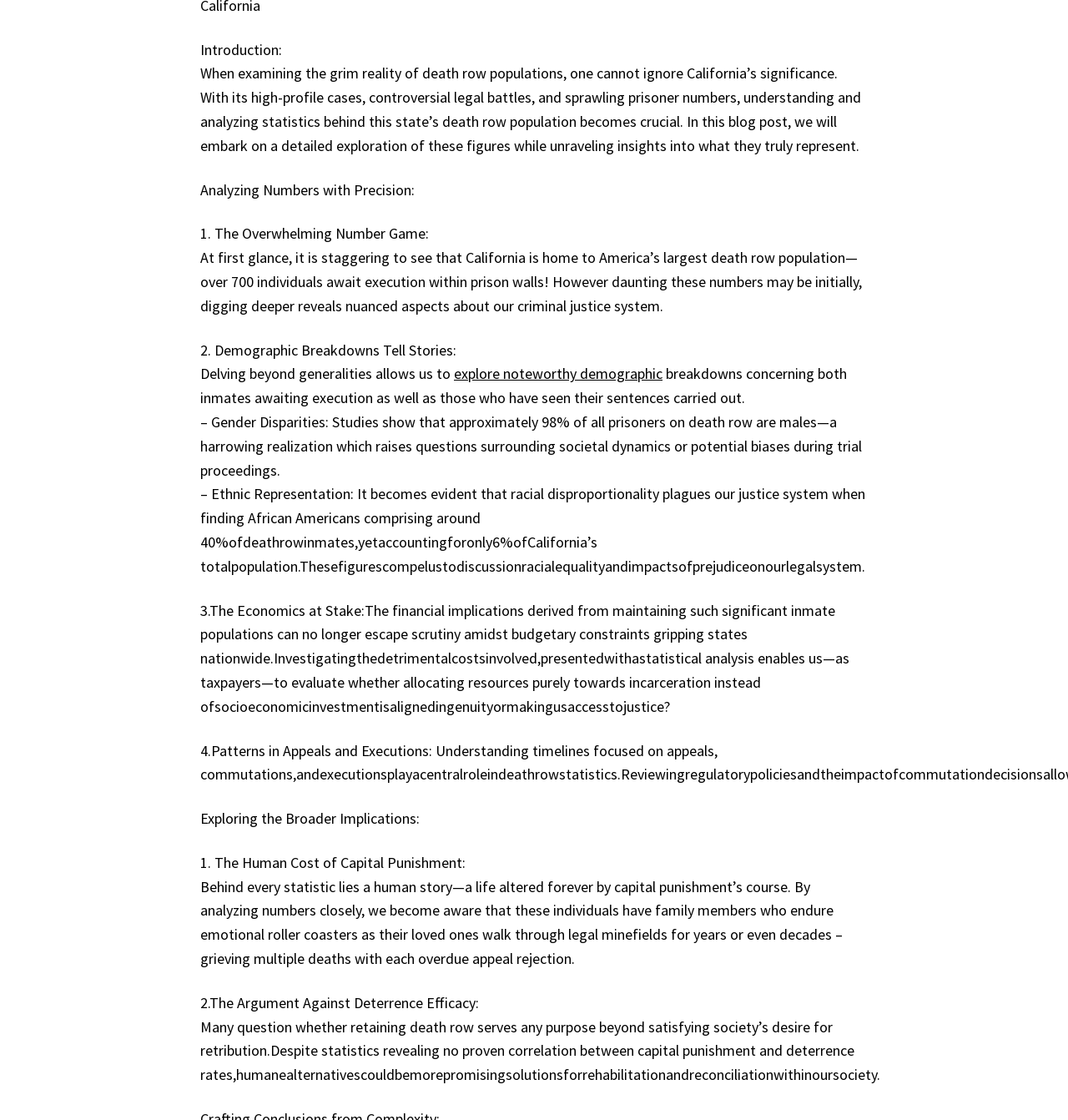Using the image as a reference, answer the following question in as much detail as possible:
What is the theme of the website?

The theme of the website can be found at the bottom of the webpage, which indicates that it is a WordPress theme created by SuperbThemes.